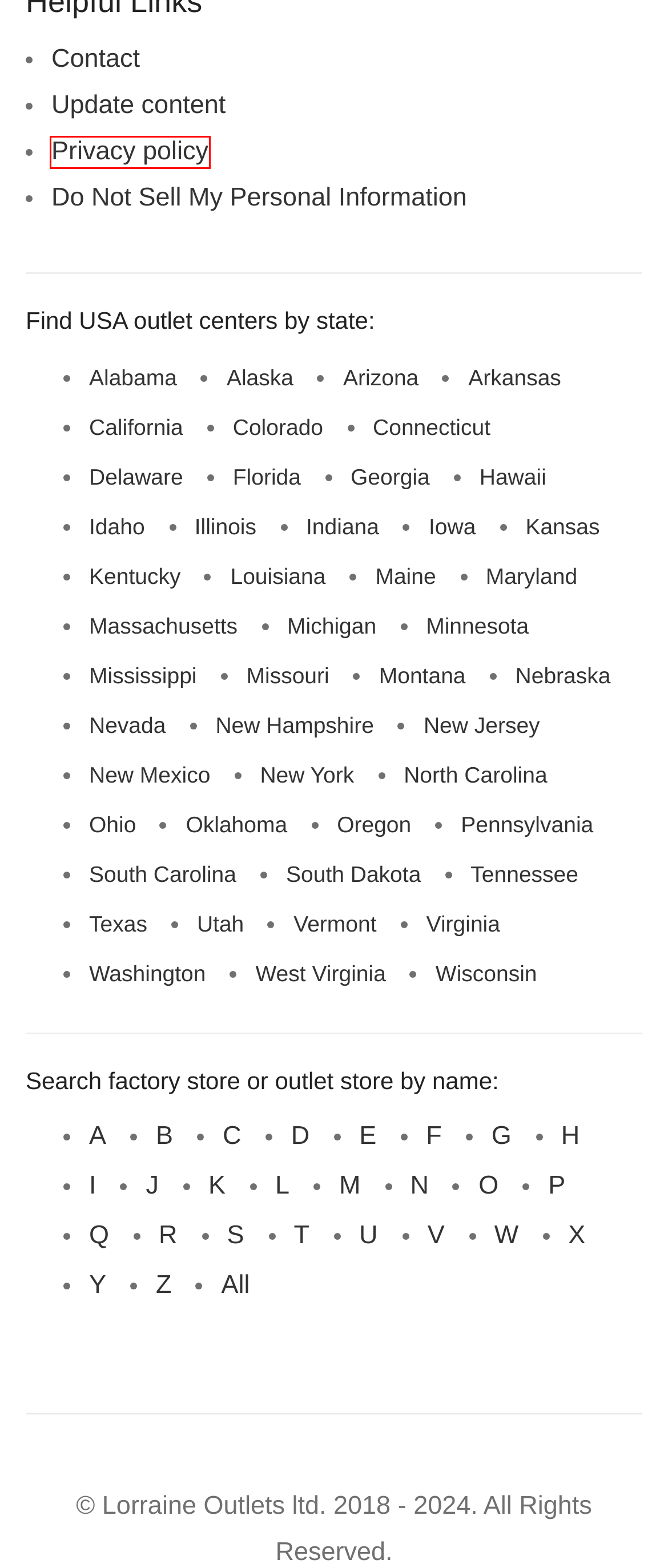Evaluate the webpage screenshot and identify the element within the red bounding box. Select the webpage description that best fits the new webpage after clicking the highlighted element. Here are the candidates:
A. List of outlet brands by I | Outlets Zone
B. Privacy policy | Outlets Zone
C. Outlet shopping in Mississippi - list of 8 outlet centers, malls | Outlets Zone
D. Outlet shopping in New Mexico - list of 2 outlet centers, malls | Outlets Zone
E. List of outlet brands by A | Outlets Zone
F. Outlet shopping in Virginia - list of 7 outlet centers, malls | Outlets Zone
G. List of outlet brands by K | Outlets Zone
H. List of outlet brands by W | Outlets Zone

B